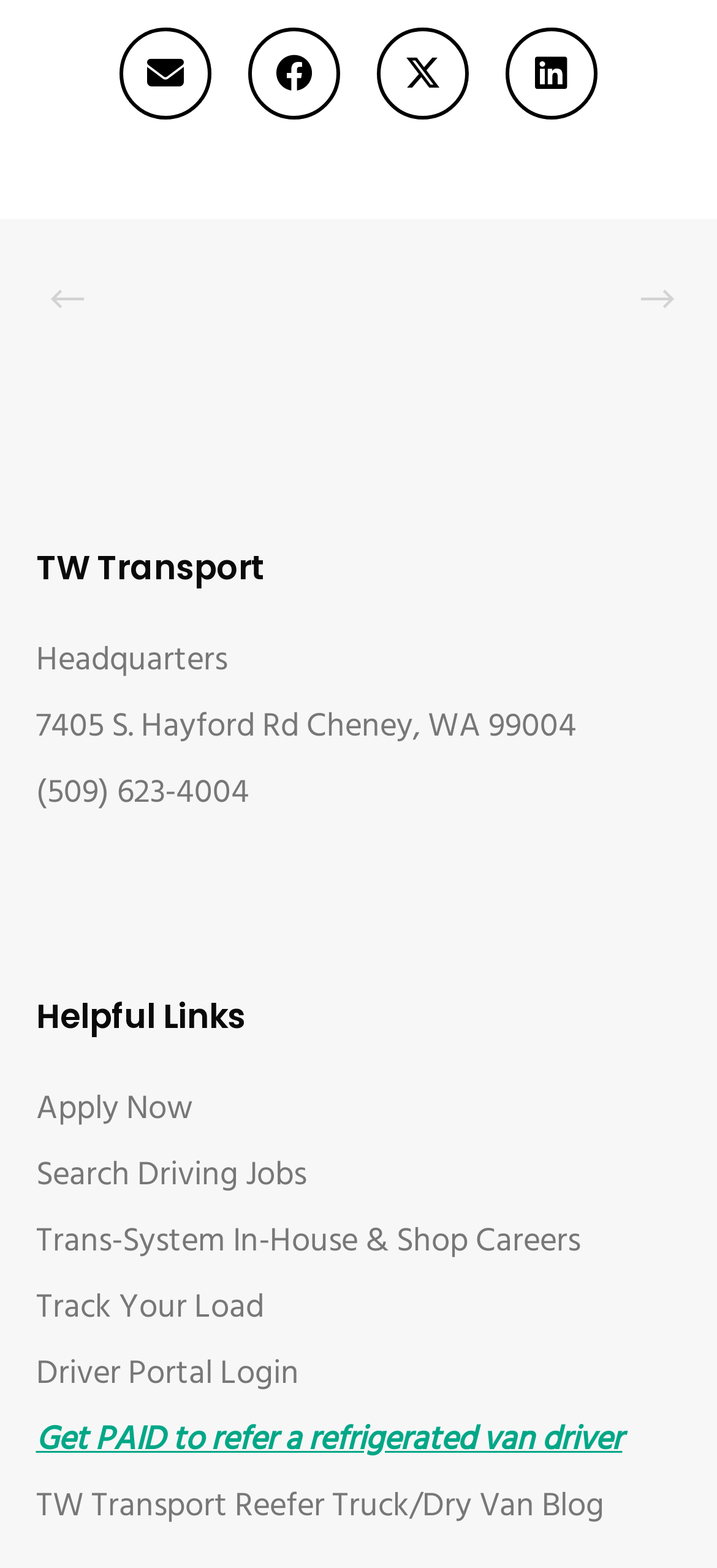Find the bounding box coordinates of the UI element according to this description: "Track Your Load".

[0.05, 0.817, 0.368, 0.851]